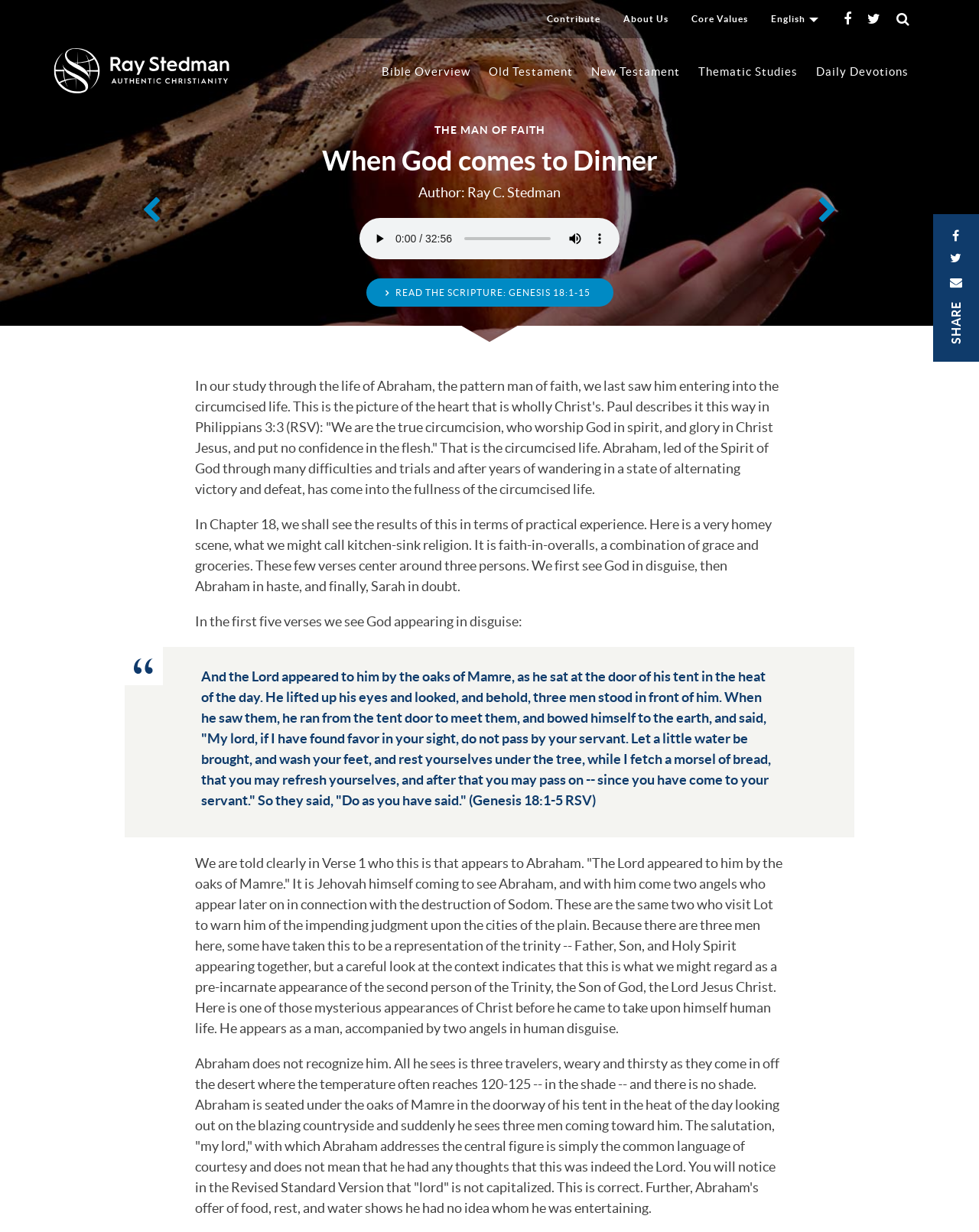Please determine the bounding box coordinates of the element's region to click in order to carry out the following instruction: "Click the 'Contribute' link". The coordinates should be four float numbers between 0 and 1, i.e., [left, top, right, bottom].

[0.547, 0.0, 0.625, 0.031]